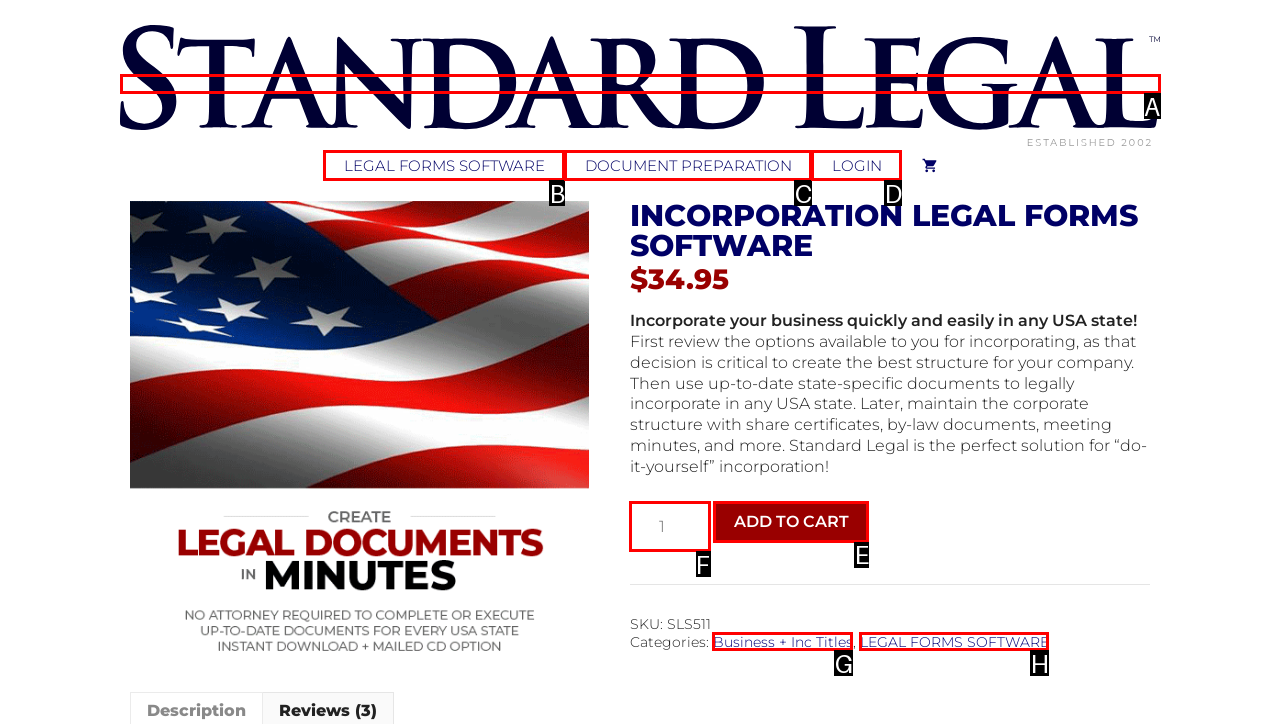Which option should be clicked to complete this task: Visit Facebook page
Reply with the letter of the correct choice from the given choices.

None